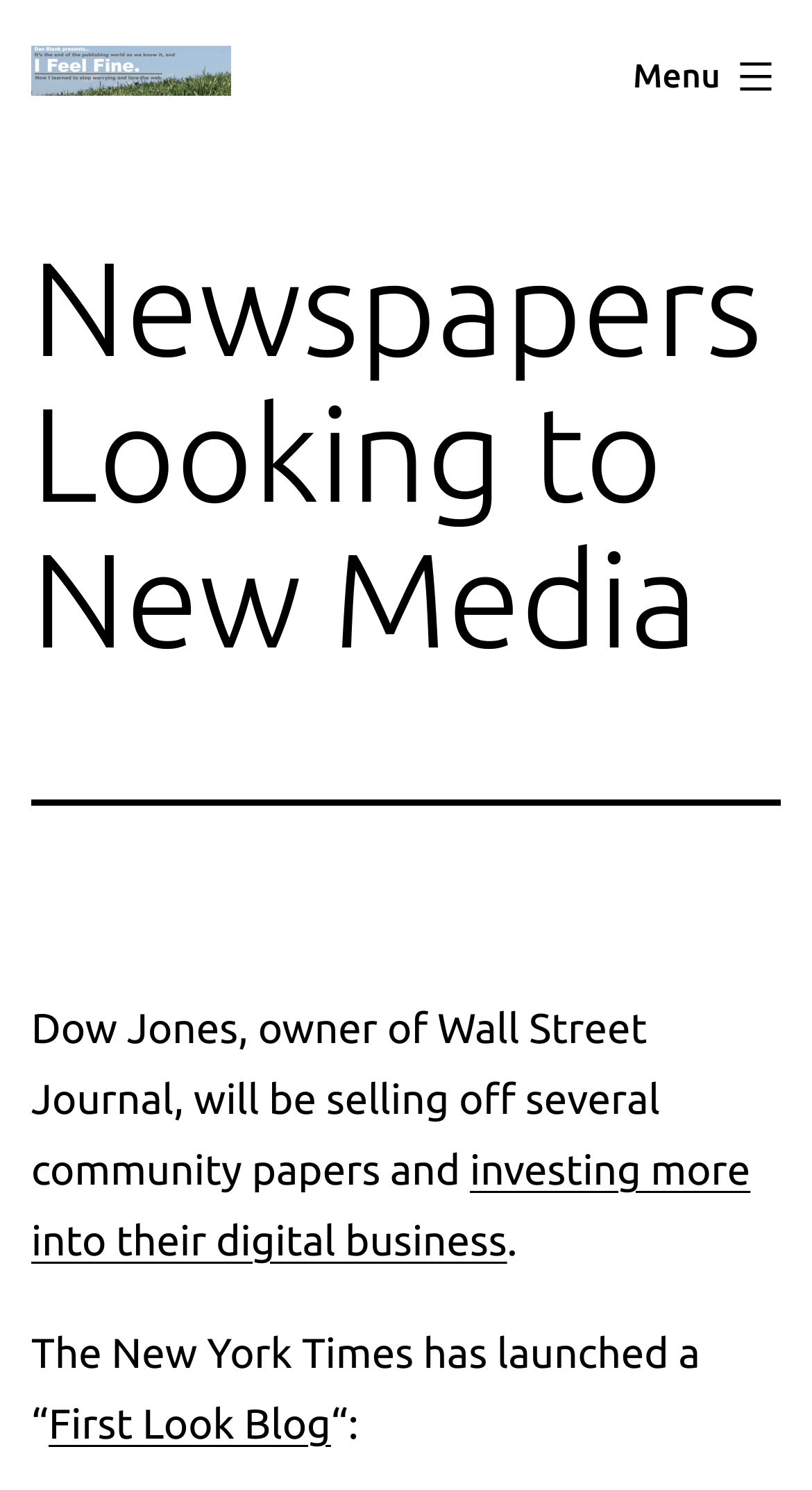Give a one-word or one-phrase response to the question: 
What type of content is on this webpage?

news articles